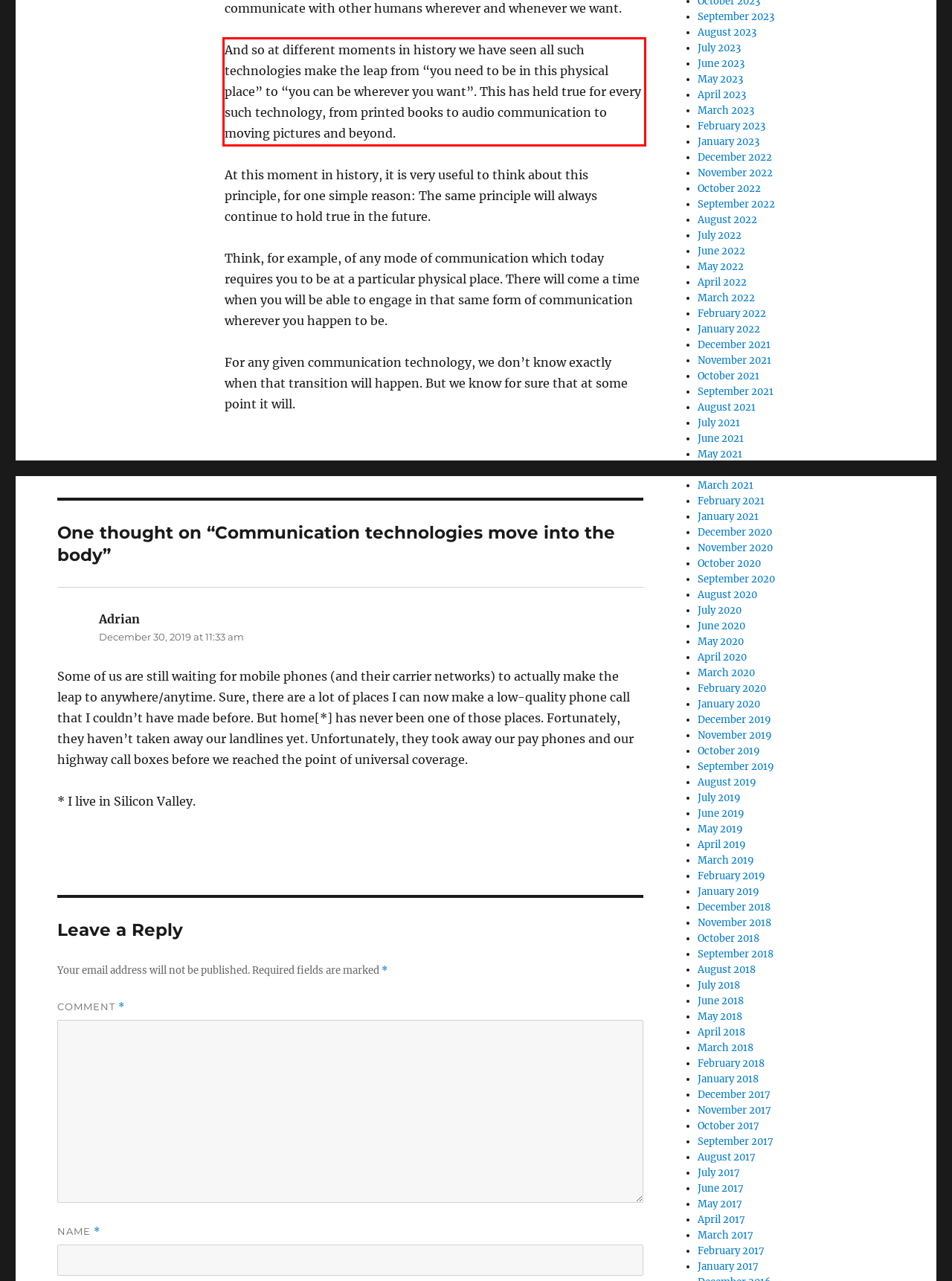Perform OCR on the text inside the red-bordered box in the provided screenshot and output the content.

And so at different moments in history we have seen all such technologies make the leap from “you need to be in this physical place” to “you can be wherever you want”. This has held true for every such technology, from printed books to audio communication to moving pictures and beyond.